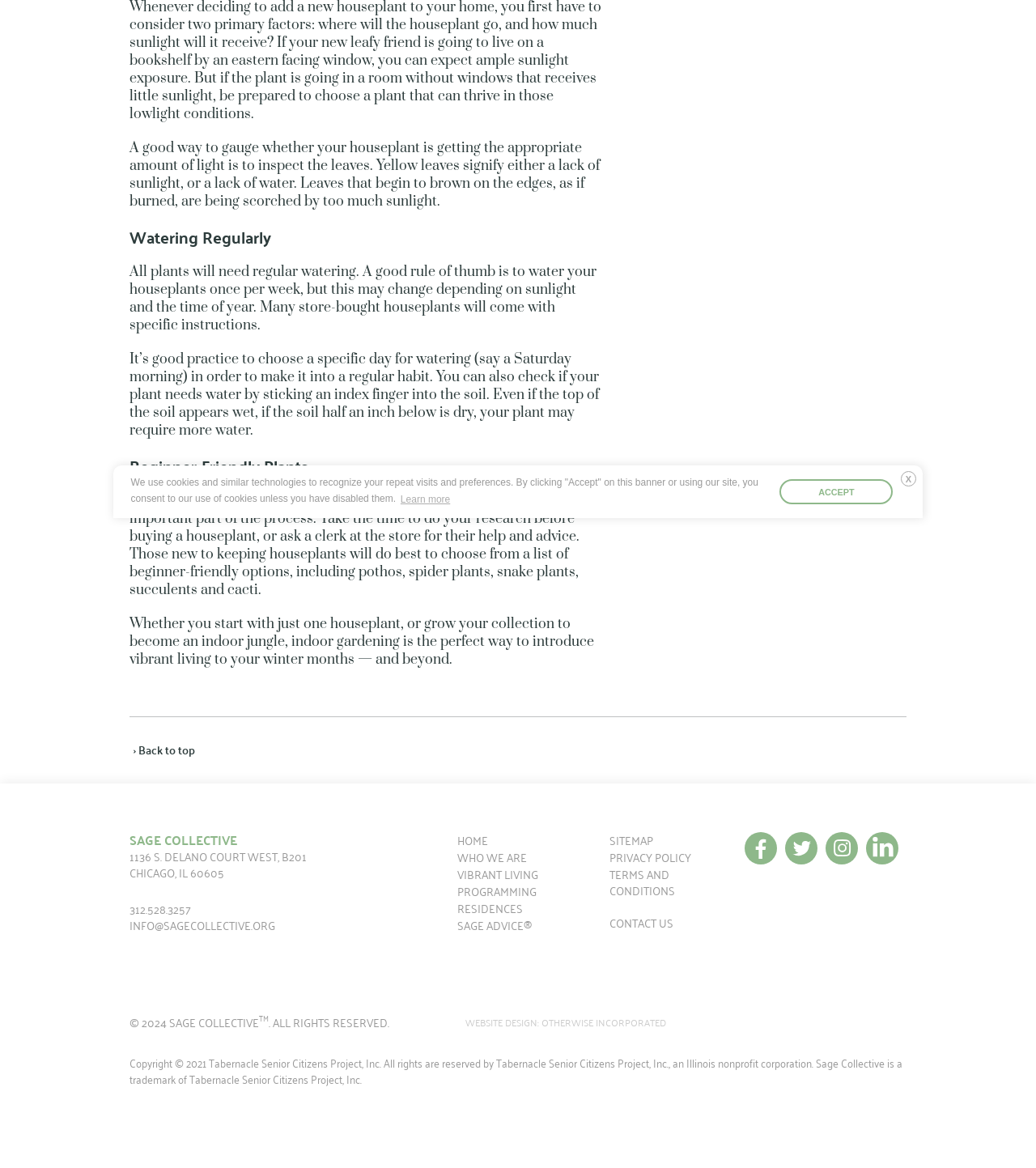From the element description .cls-1{fill:#8eb88a;}.cls-2{fill:#fff;}, predict the bounding box coordinates of the UI element. The coordinates must be specified in the format (top-left x, top-left y, bottom-right x, bottom-right y) and should be within the 0 to 1 range.

[0.836, 0.712, 0.867, 0.74]